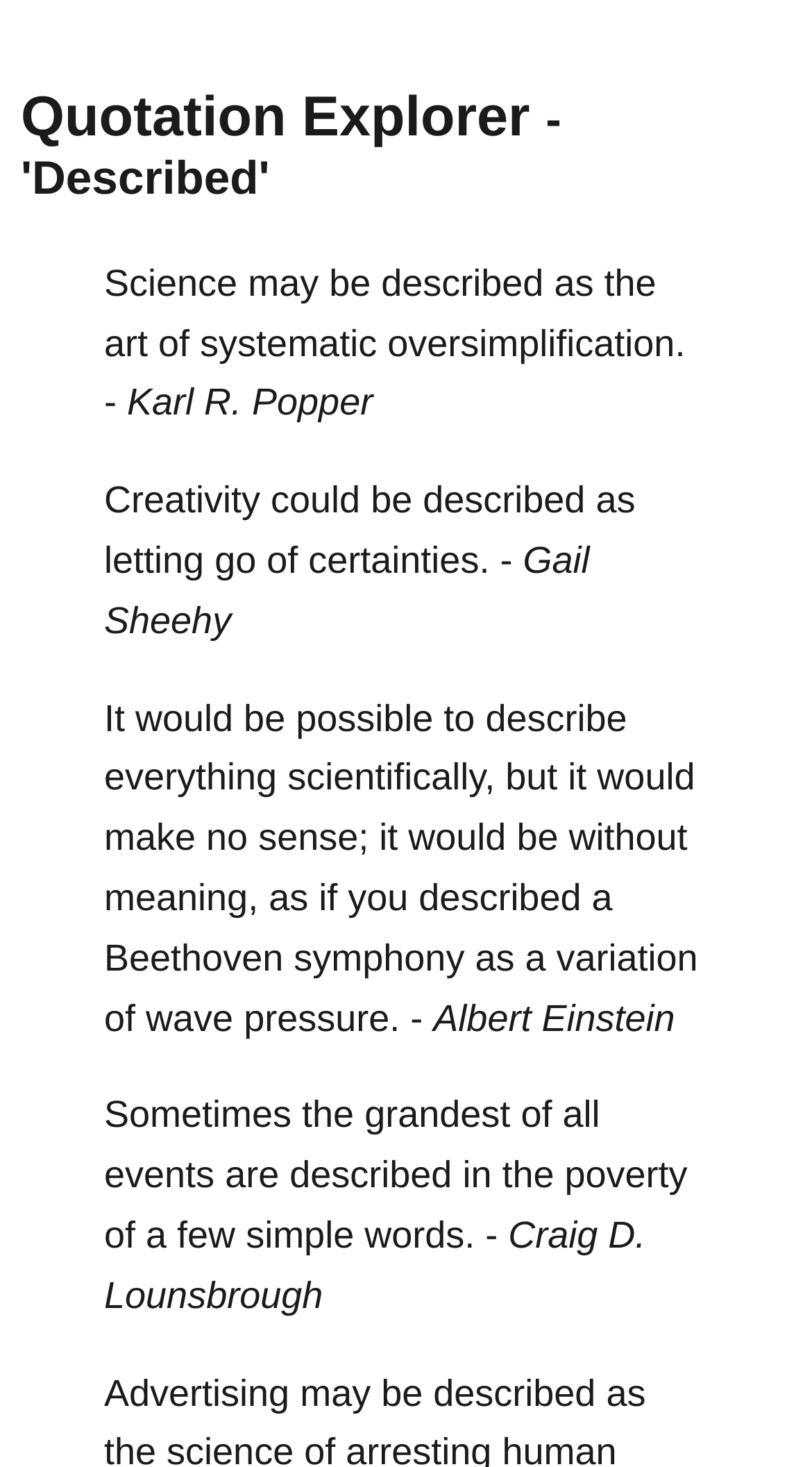Summarize the webpage with intricate details.

The webpage is titled "Quotation Explorer" and has a prominent heading at the top with the same title. Below the heading, there are four blockquotes, each containing a quote with links to the authors' names.

The first blockquote is positioned near the top of the page and contains a quote about science and art, with links to the words "Science", "described", "art", and "Karl R. Popper". The quote is attributed to Karl R. Popper.

The second blockquote is located below the first one and contains a quote about creativity, with links to the words "Creativity", "described", "letting", and "Gail Sheehy". The quote is attributed to Gail Sheehy.

The third blockquote is positioned below the second one and contains a quote about describing everything scientifically, with links to the words "describe", "scientifically", "sense", "meaning", "described", and "Beethoven". The quote is attributed to Albert Einstein.

The fourth blockquote is located at the bottom of the page and contains a quote about describing grand events, with links to the words "grandest", "events", "described", "poverty", "simple", and "Craig D. Lounsbrough".

There are a total of 11 links to authors' names and 14 links to keywords or phrases within the quotes. The quotes are arranged in a vertical column, with each blockquote separated from the others by a small gap.